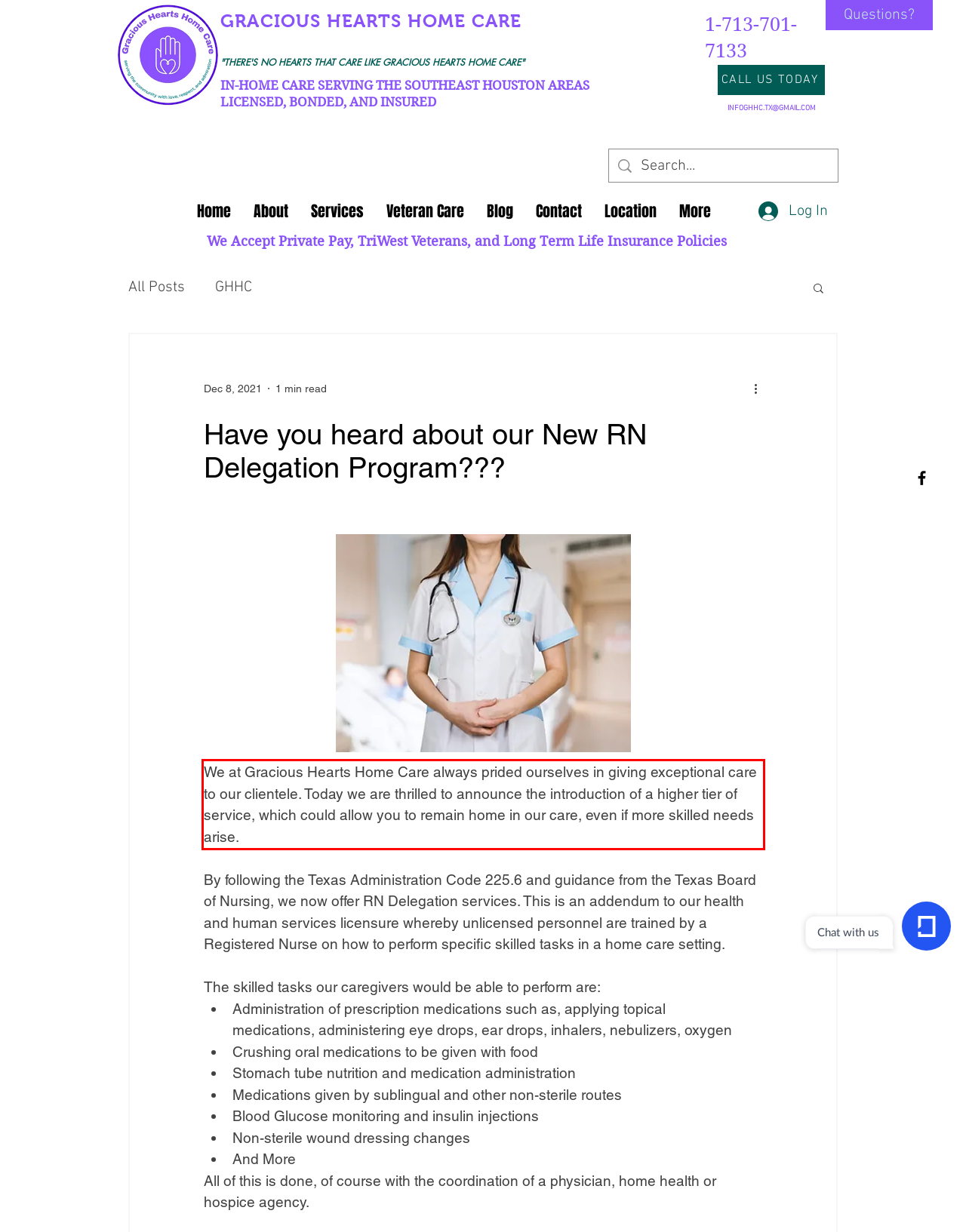Given a screenshot of a webpage containing a red bounding box, perform OCR on the text within this red bounding box and provide the text content.

We at Gracious Hearts Home Care always prided ourselves in giving exceptional care to our clientele. Today we are thrilled to announce the introduction of a higher tier of service, which could allow you to remain home in our care, even if more skilled needs arise.